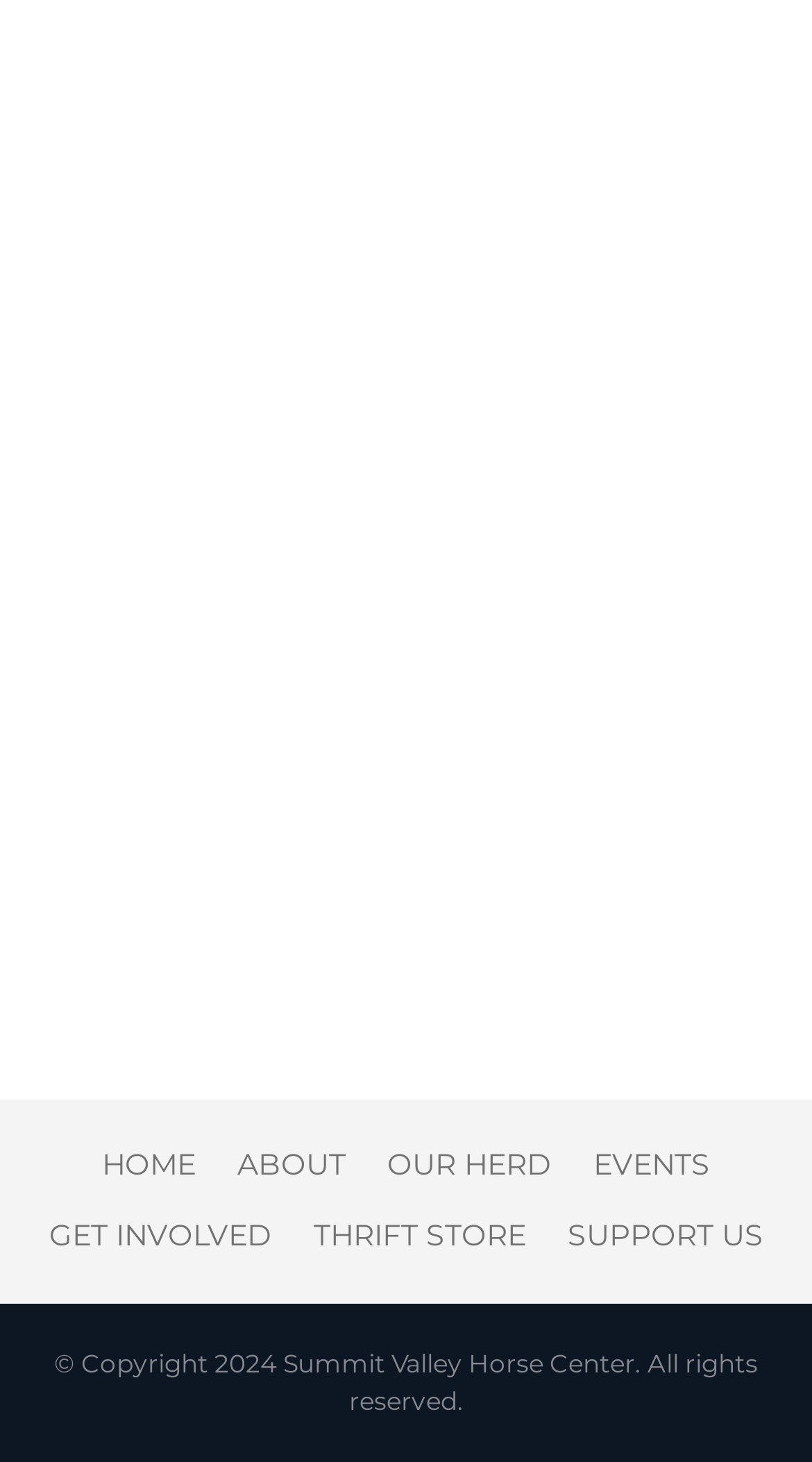Calculate the bounding box coordinates for the UI element based on the following description: "Email Us". Ensure the coordinates are four float numbers between 0 and 1, i.e., [left, top, right, bottom].

[0.038, 0.315, 0.962, 0.349]